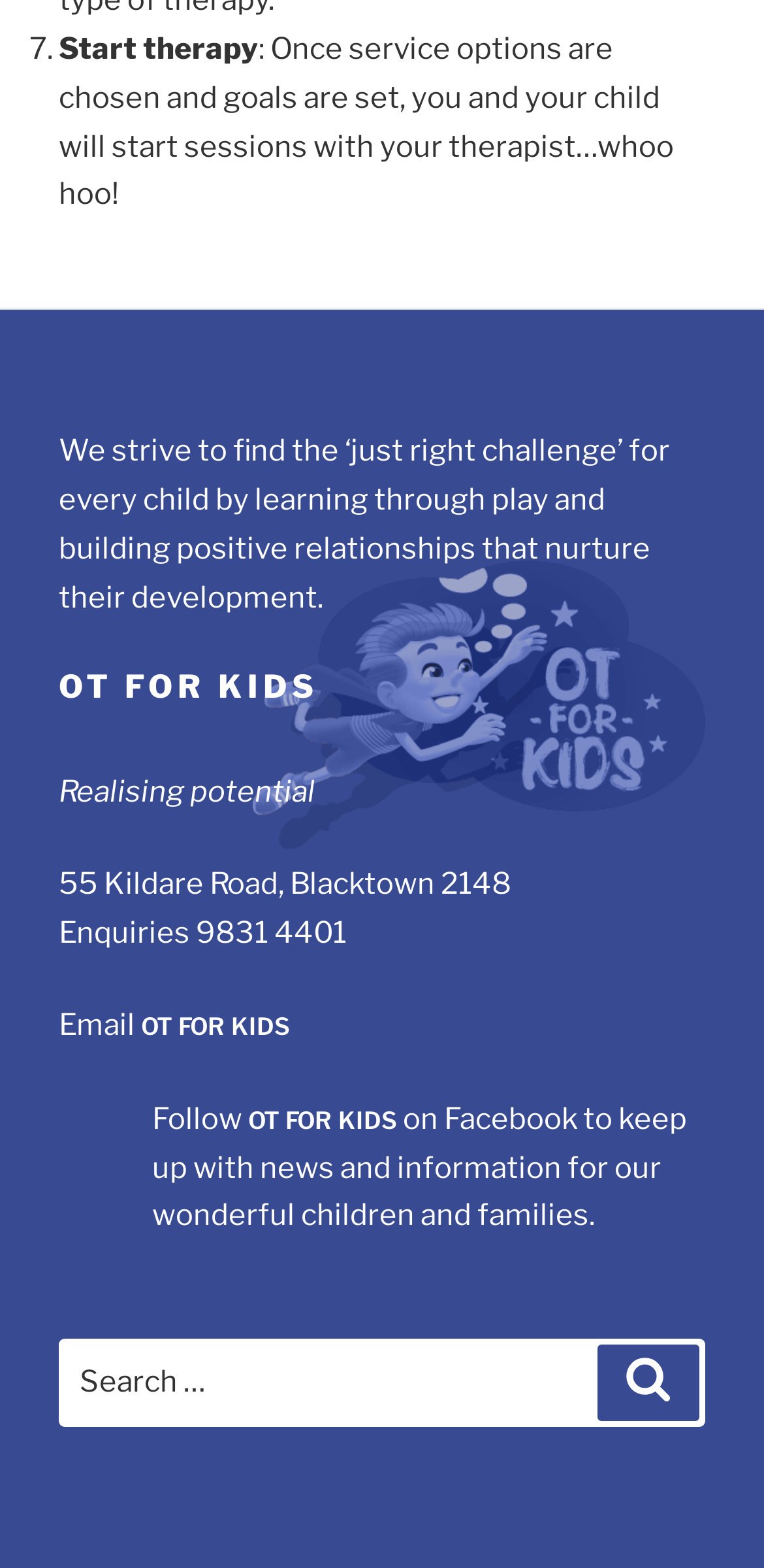What is the philosophy of OT FOR KIDS?
Answer with a single word or phrase by referring to the visual content.

Learning through play and building positive relationships